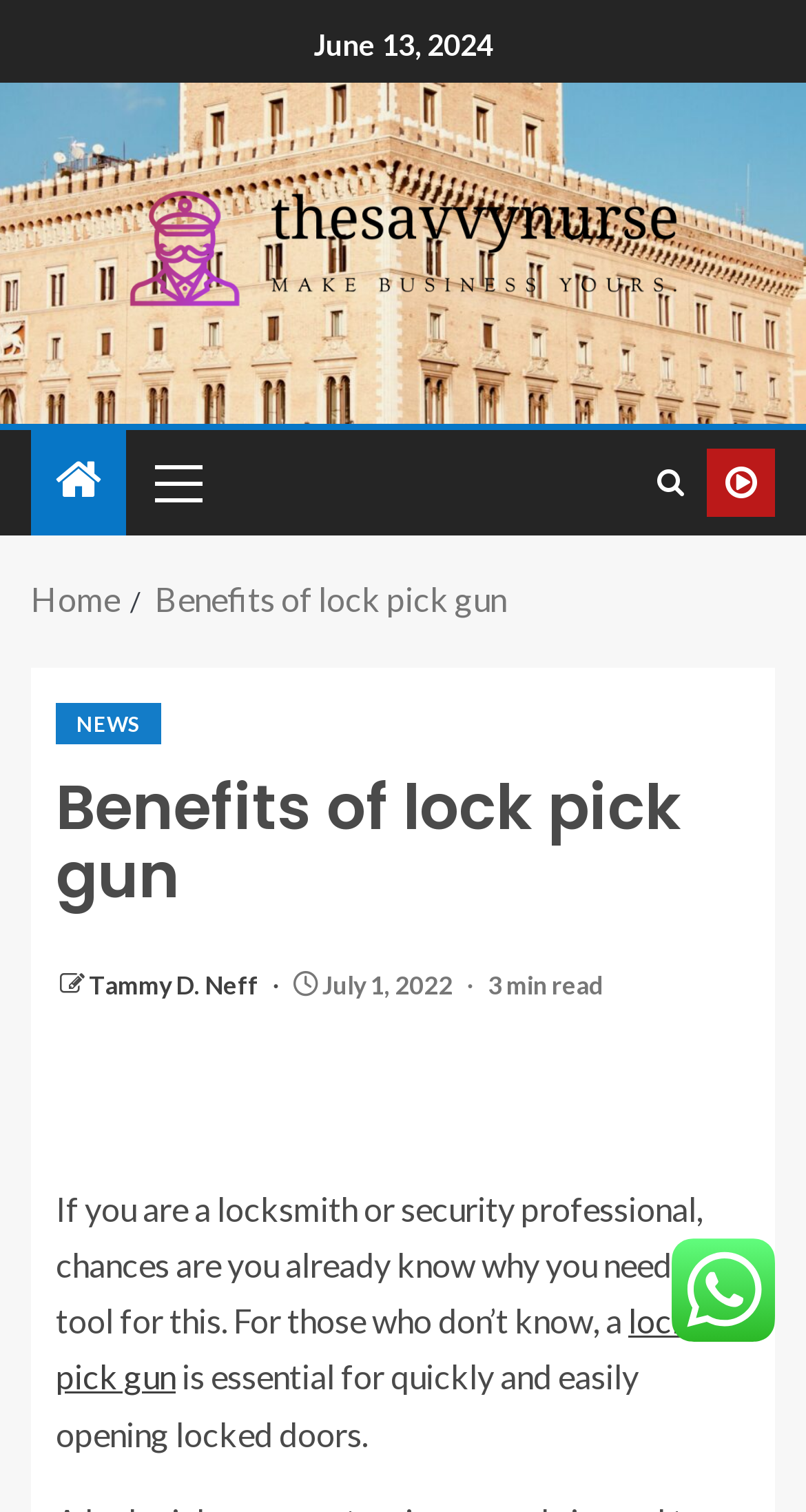How long does it take to read the article?
Refer to the image and offer an in-depth and detailed answer to the question.

I found the reading time of the article by looking at the static text element with the content '3 min read' which is located inside the article section.